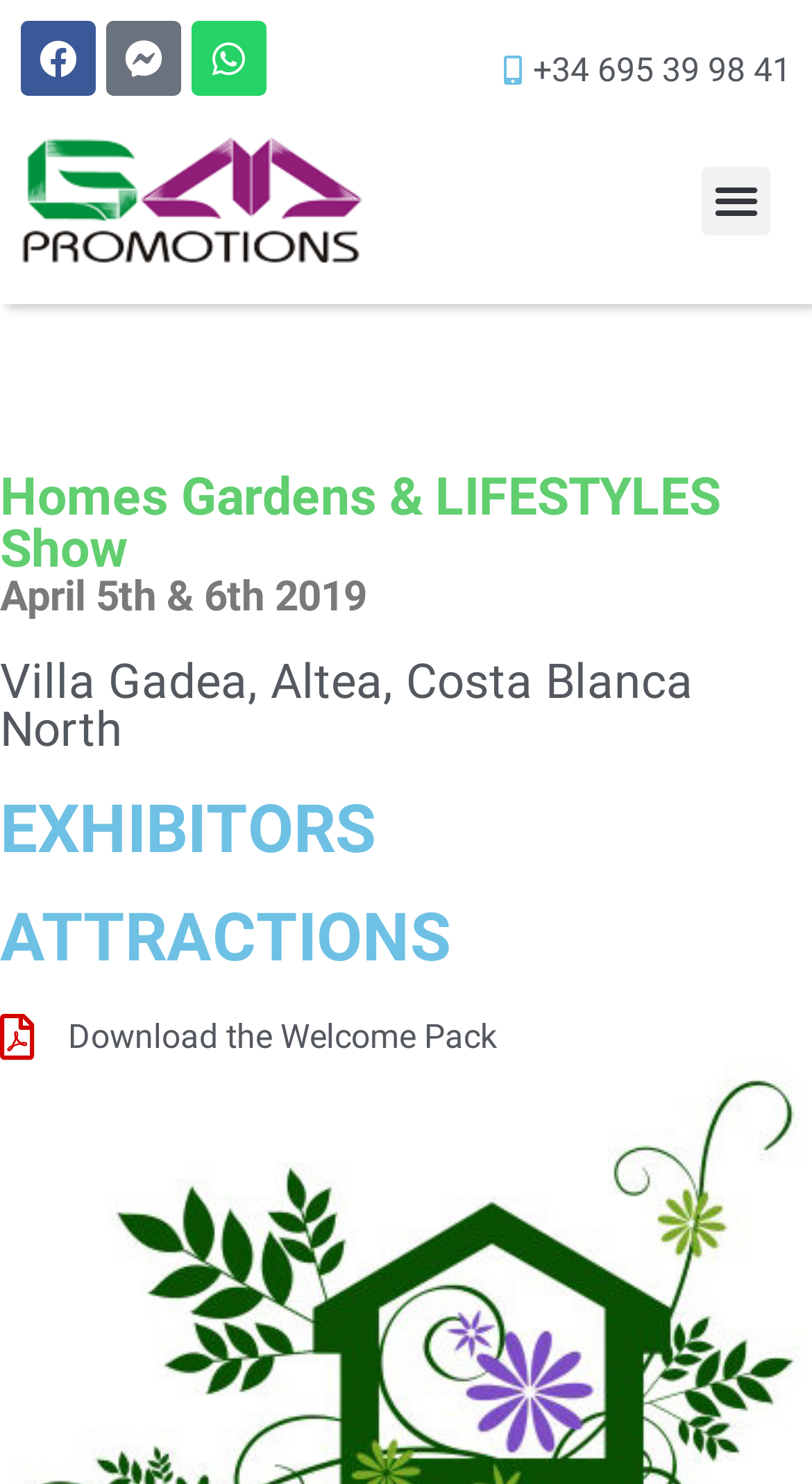Using the format (top-left x, top-left y, bottom-right x, bottom-right y), provide the bounding box coordinates for the described UI element. All values should be floating point numbers between 0 and 1: +34 695 39 98 41

[0.599, 0.031, 0.974, 0.065]